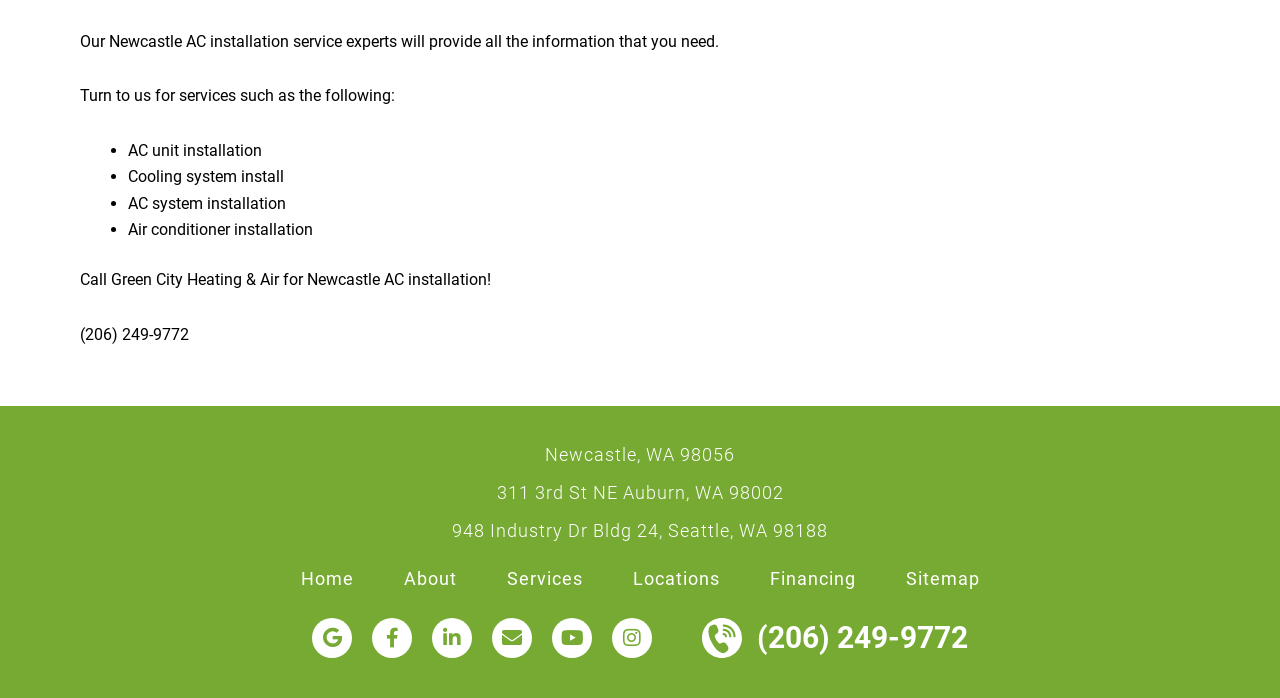What social media platforms are linked on the webpage?
Relying on the image, give a concise answer in one word or a brief phrase.

Four